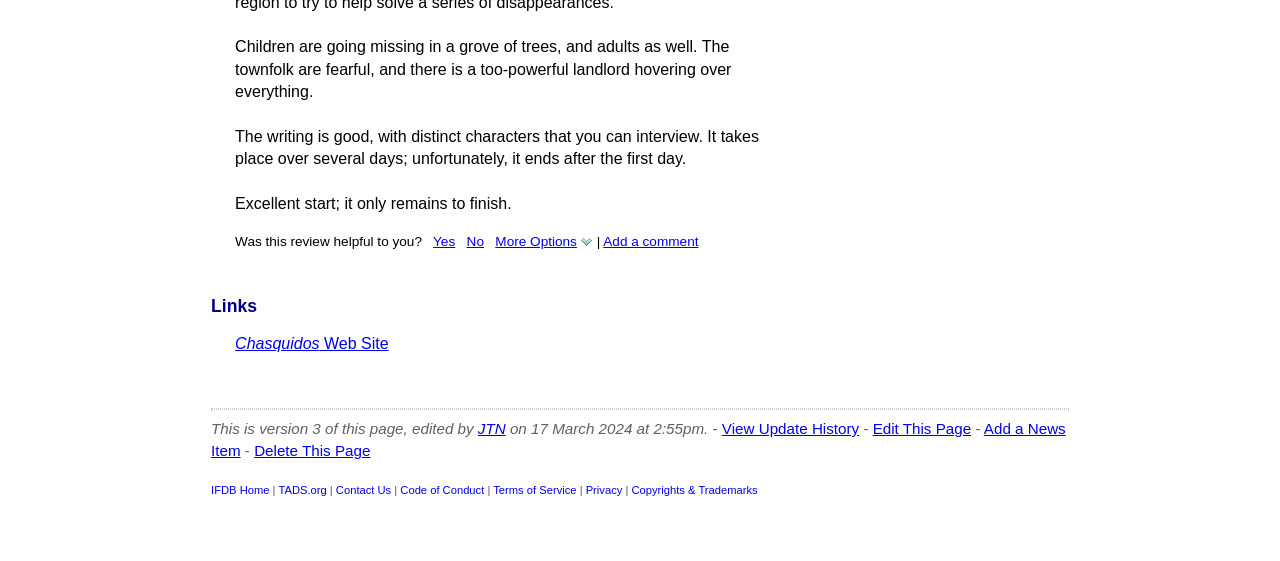Using a single word or phrase, answer the following question: 
What is the text of the first review?

Children are going missing in a grove of trees, and adults as well.